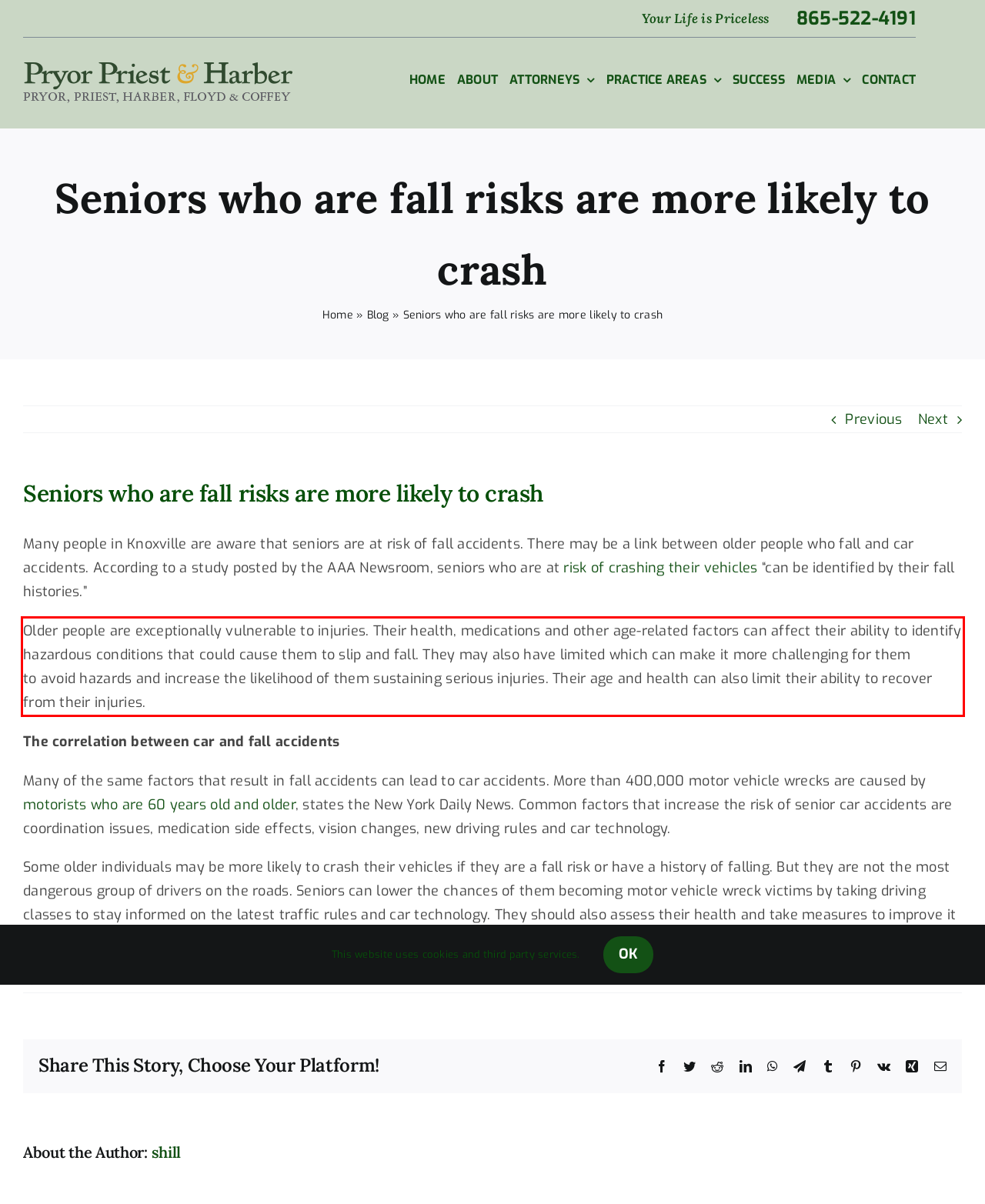From the screenshot of the webpage, locate the red bounding box and extract the text contained within that area.

Older people are exceptionally vulnerable to injuries. Their health, medications and other age-related factors can affect their ability to identify hazardous conditions that could cause them to slip and fall. They may also have limited which can make it more challenging for them to avoid hazards and increase the likelihood of them sustaining serious injuries. Their age and health can also limit their ability to recover from their injuries.